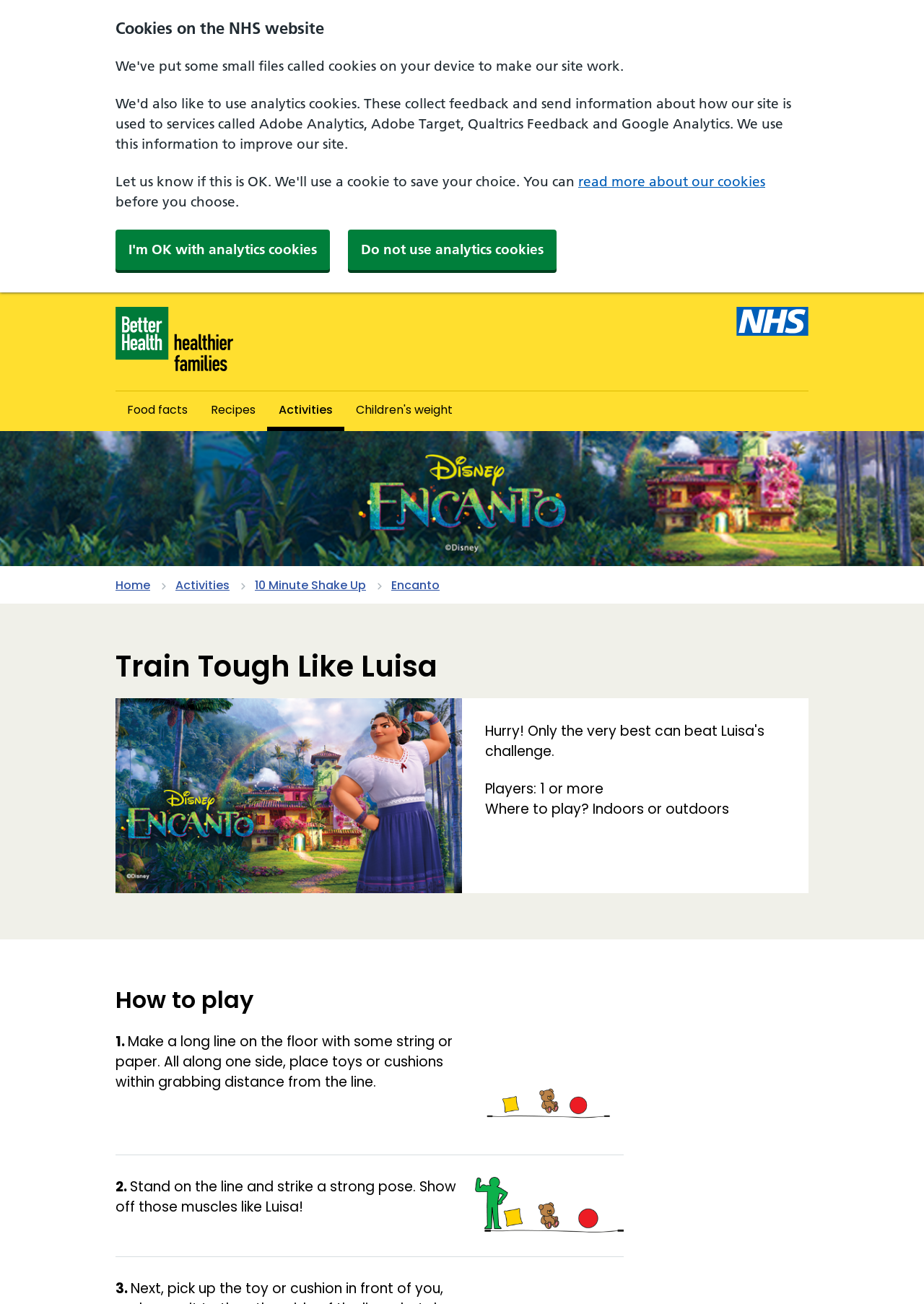Identify the main title of the webpage and generate its text content.

Train Tough Like Luisa